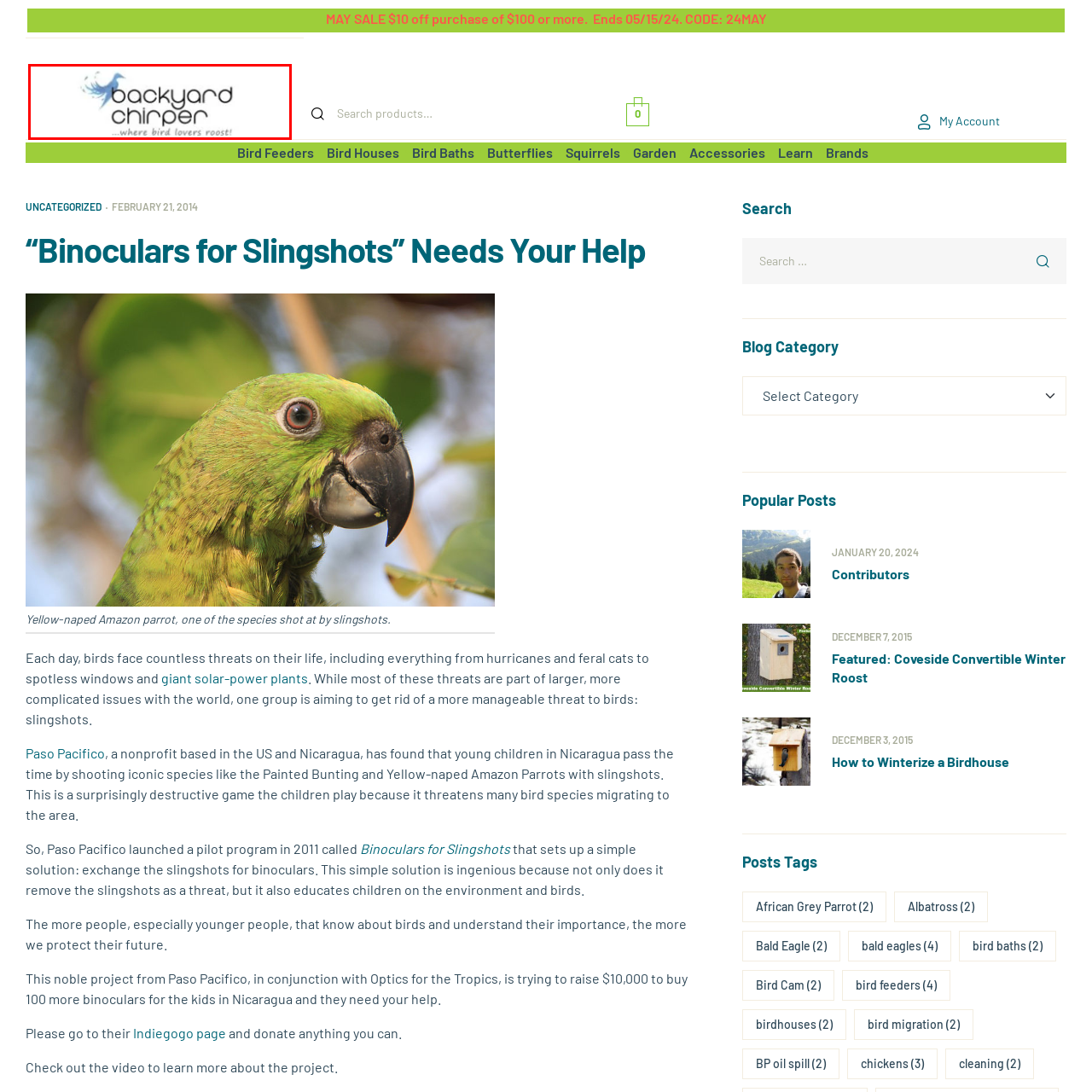Look closely at the image surrounded by the red box, What type of environment does the brand emphasize? Give your answer as a single word or phrase.

Welcoming